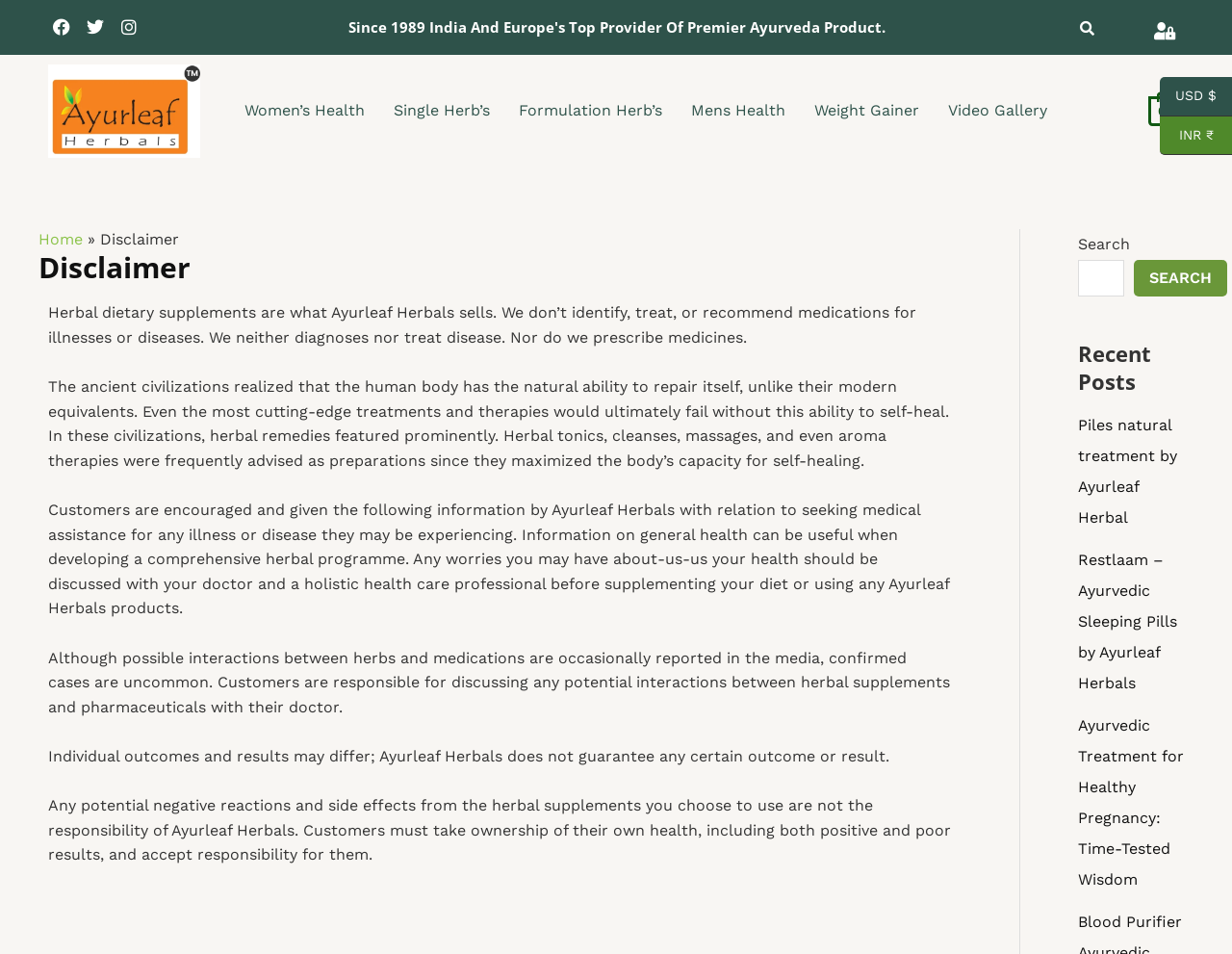What is Ayurleaf Herbals selling?
Using the visual information, respond with a single word or phrase.

Herbal dietary supplements